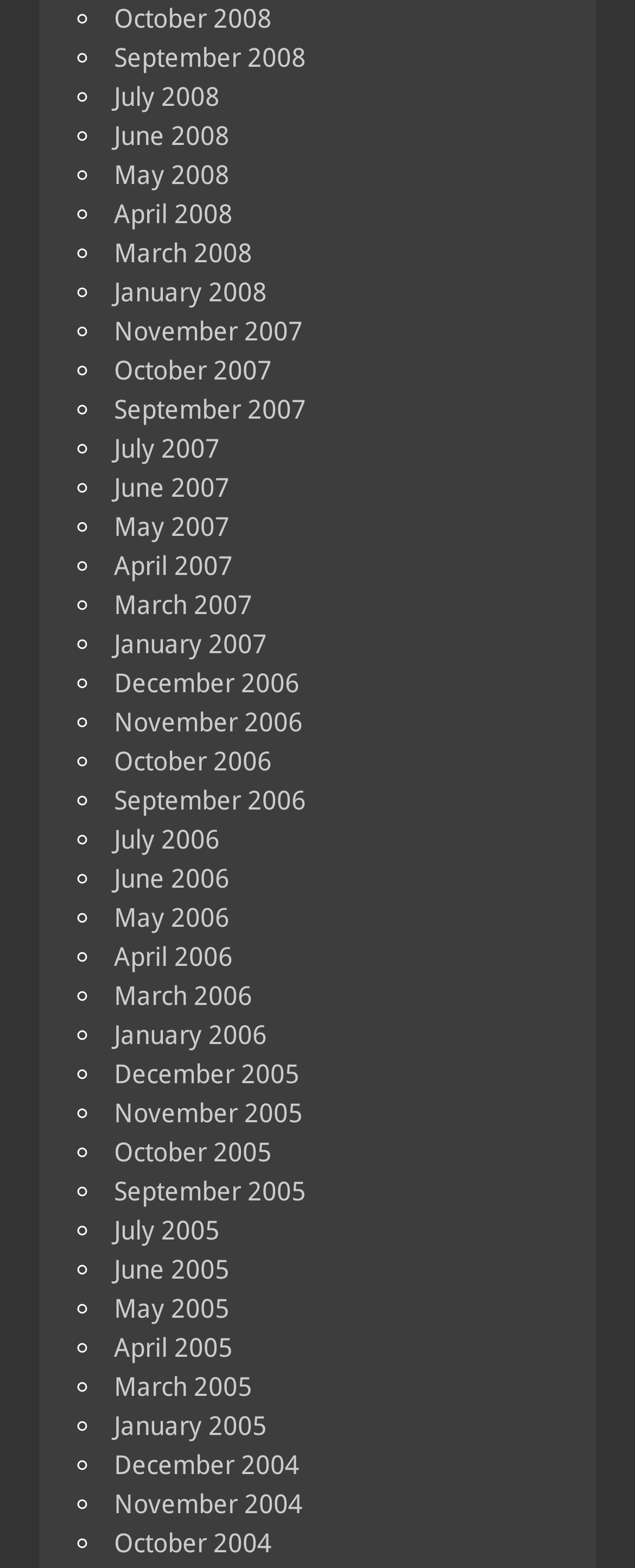What is the latest month listed?
Look at the image and answer with only one word or phrase.

October 2008